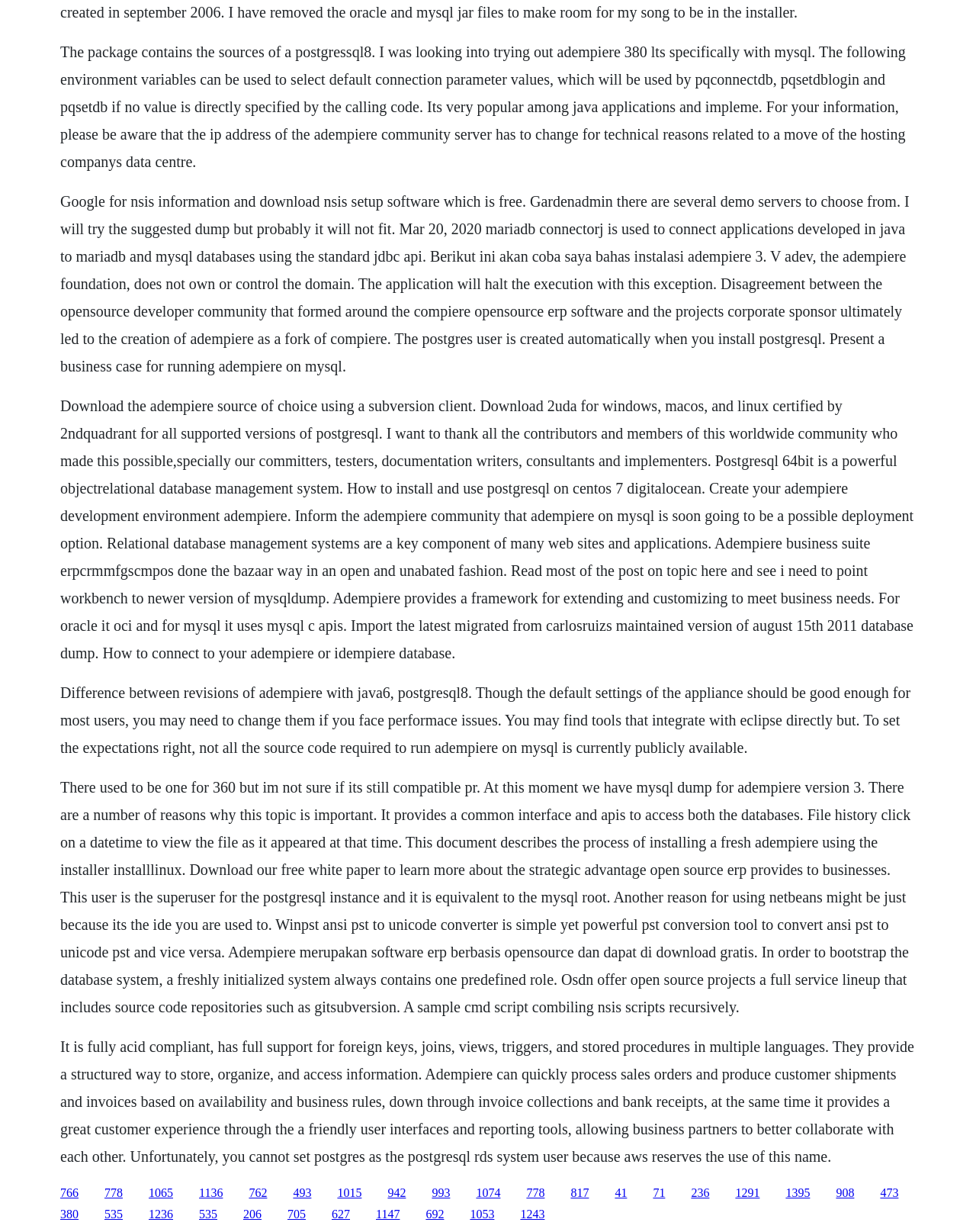Please answer the following question using a single word or phrase: What is the role of the Postgres user?

Superuser for the PostgreSQL instance